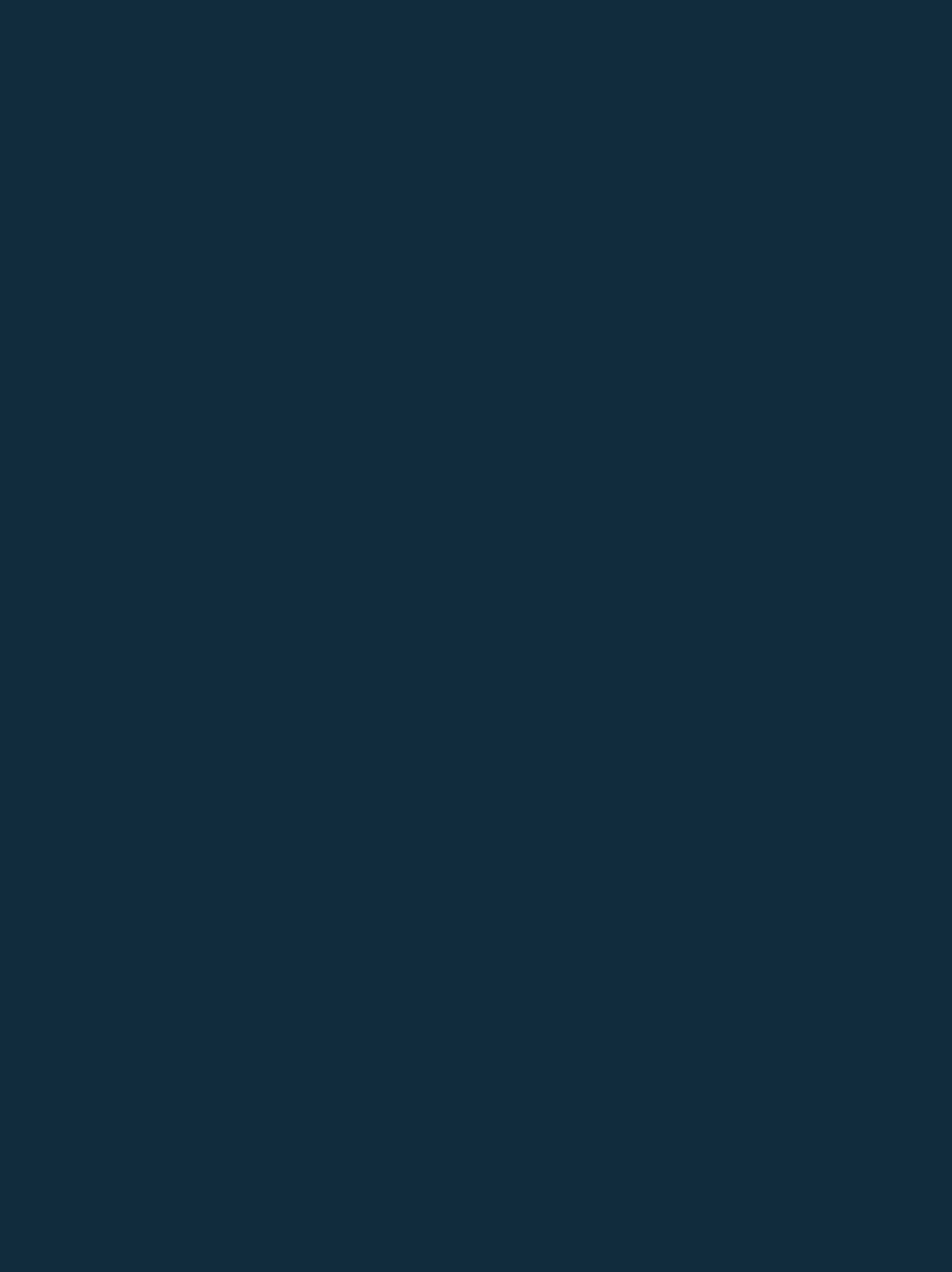What is the topic of the section with the heading 'ITVX Presents'?
Provide an in-depth answer to the question, covering all aspects.

The section with the heading 'ITVX Presents' suggests that the topic of this section is related to ITVX, which is likely a media or entertainment platform.